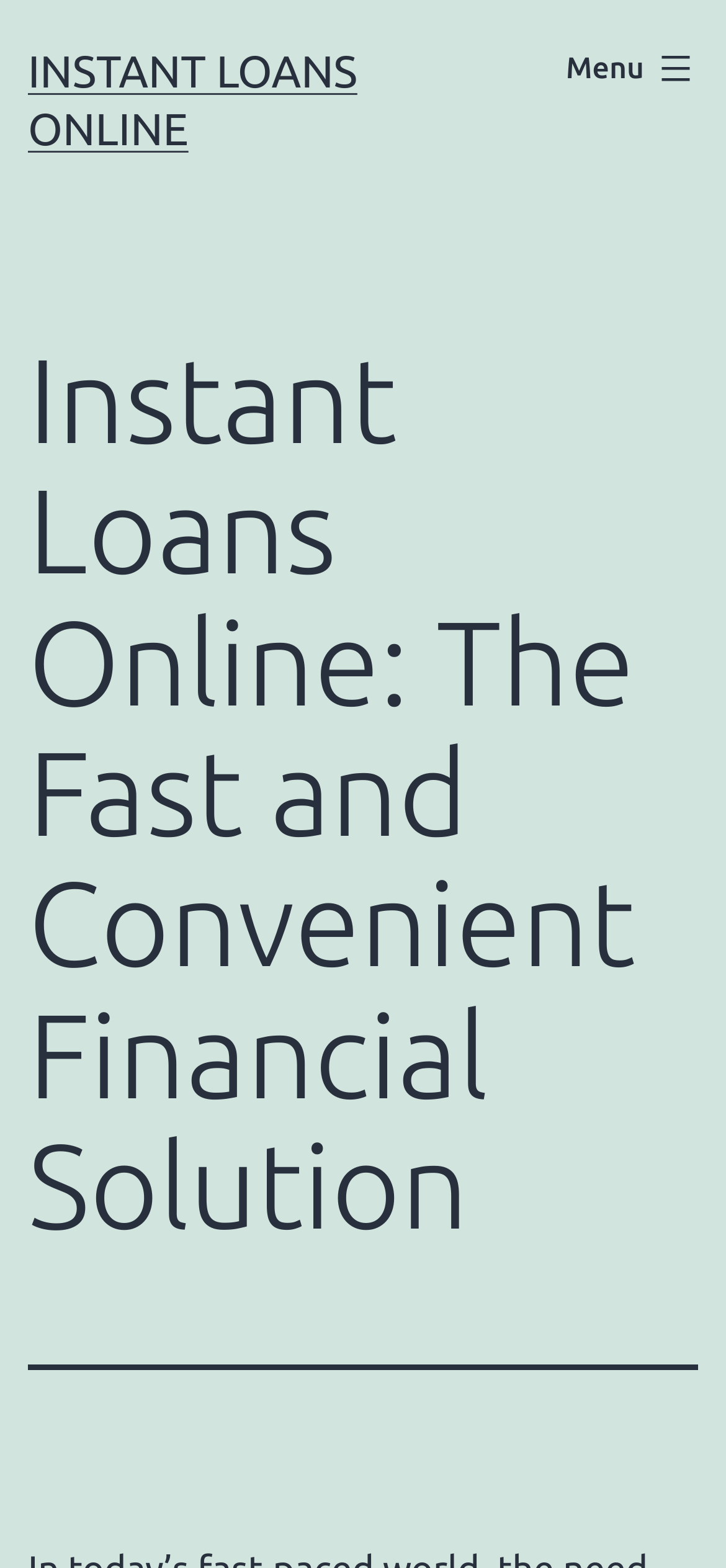What is the text of the webpage's headline?

Instant Loans Online: The Fast and Convenient Financial Solution